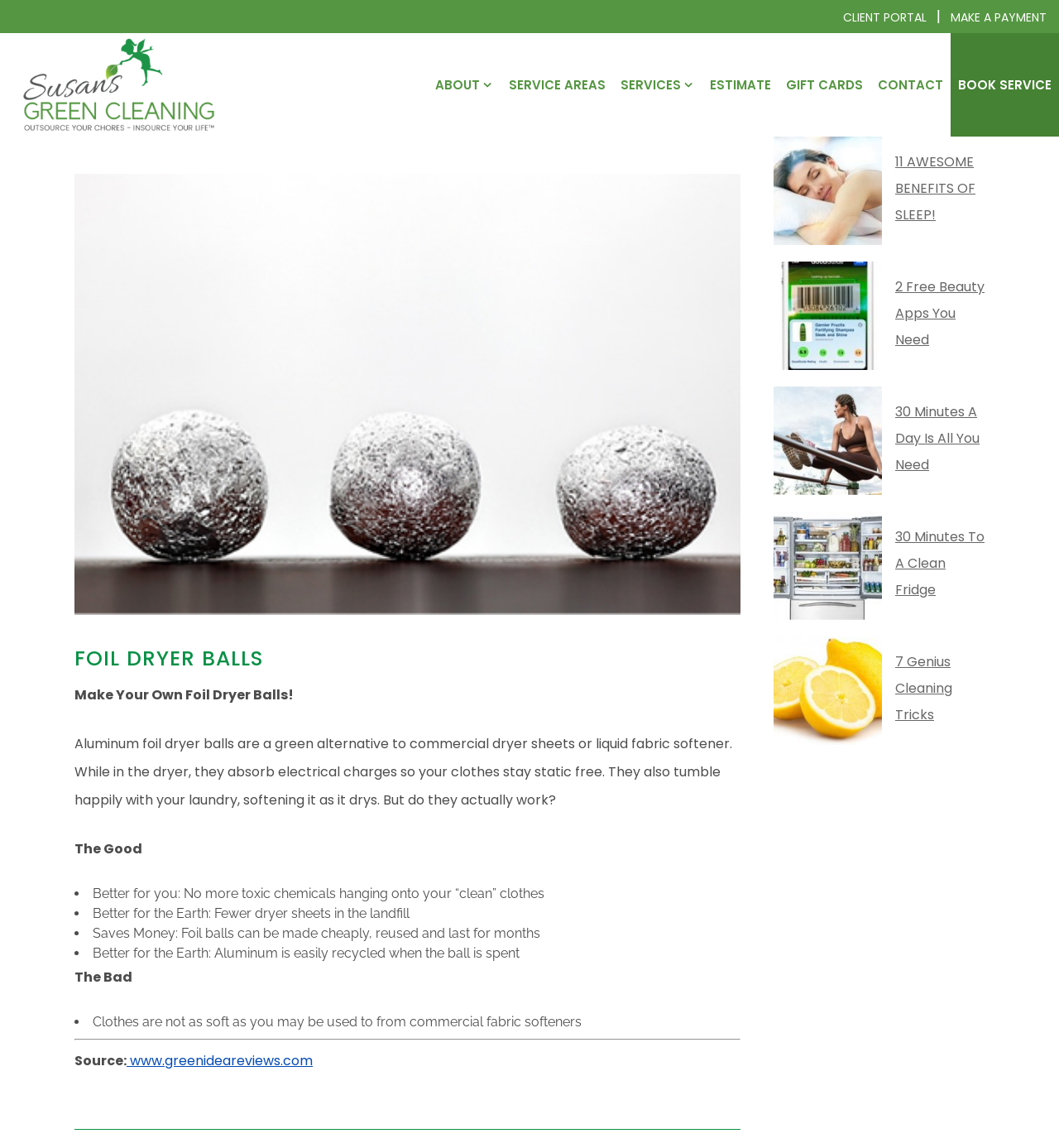Please specify the bounding box coordinates of the clickable region to carry out the following instruction: "Click on the 'www.greenideareviews.com' link". The coordinates should be four float numbers between 0 and 1, in the format [left, top, right, bottom].

[0.12, 0.916, 0.295, 0.932]